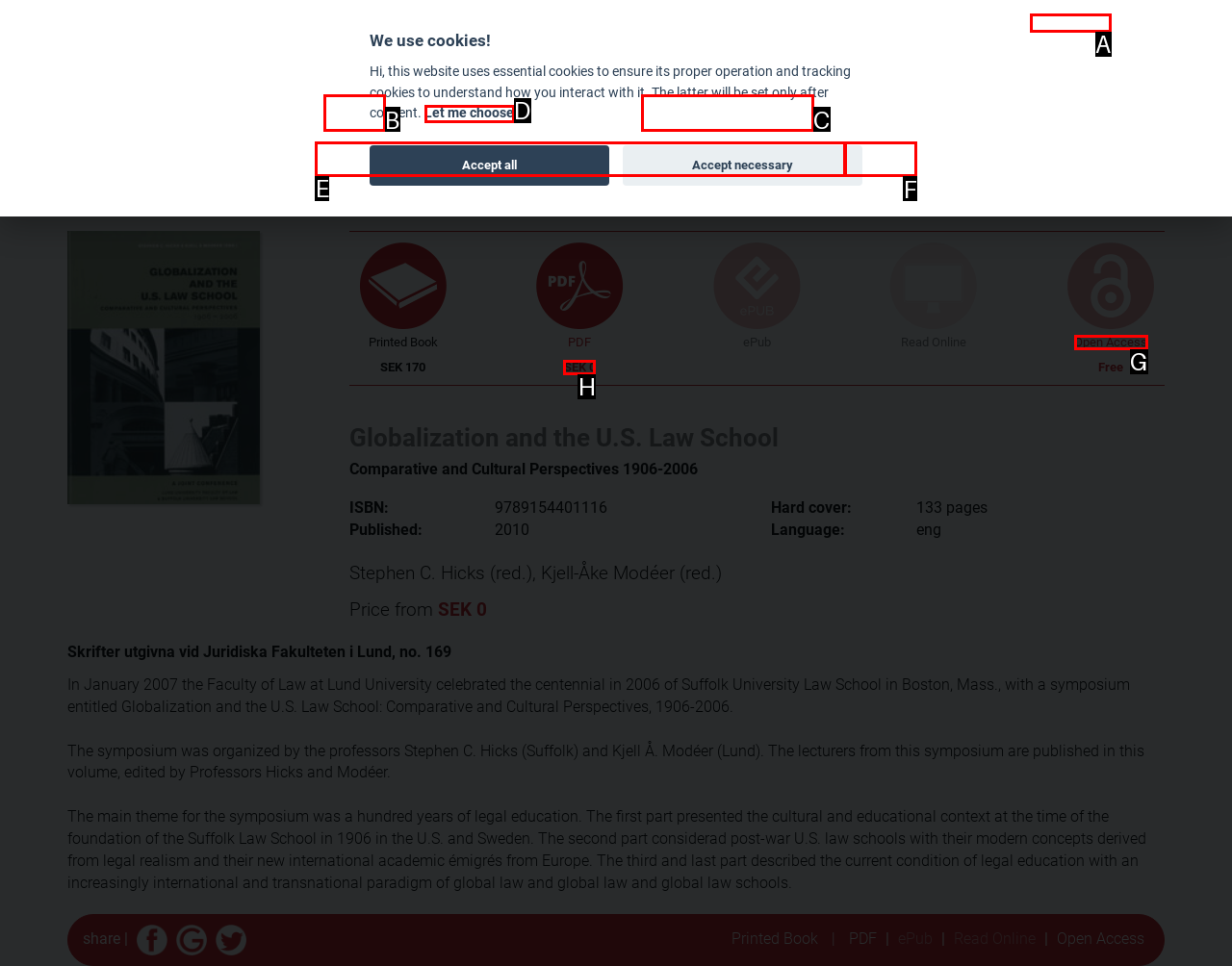Given the description: Open Access, identify the corresponding option. Answer with the letter of the appropriate option directly.

G